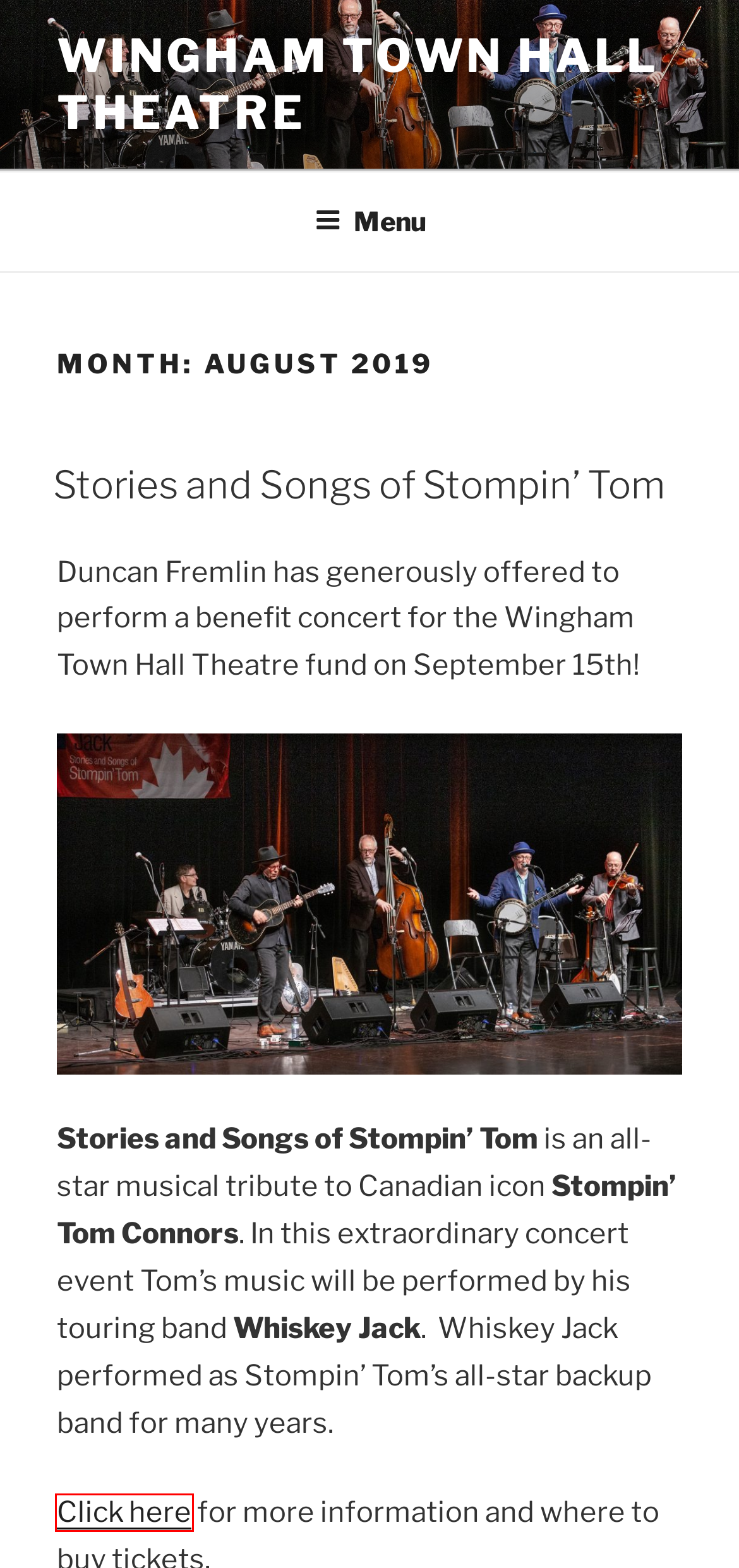You are presented with a screenshot of a webpage containing a red bounding box around an element. Determine which webpage description best describes the new webpage after clicking on the highlighted element. Here are the candidates:
A. Blog Tool, Publishing Platform, and CMS – WordPress.org
B. Events from June 8 – November 3 – Wingham Town Hall Theatre
C. May 2022 – Wingham Town Hall Theatre
D. Washboard Union Performs to Sold Out Theatre – Wingham Town Hall Theatre
E. Stories and Songs of Stompin’ Tom – Wingham Town Hall Theatre
F. Renovation Reveal – Wingham Town Hall Theatre
G. March 2019 – Wingham Town Hall Theatre
H. Whiskey Jack Presents Stories & Songs of Stompin’ Tom – Wingham Town Hall Theatre

H